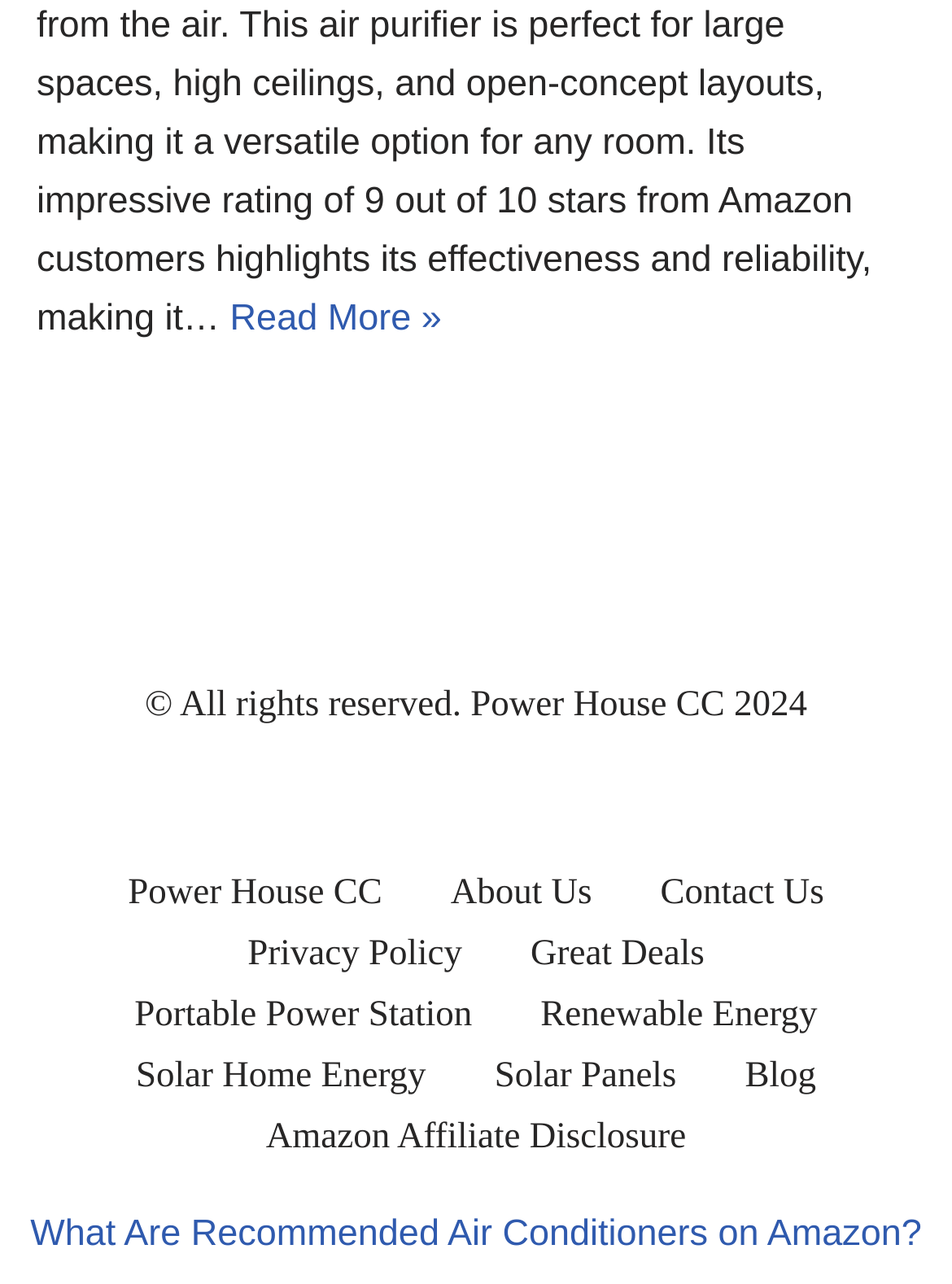Determine the bounding box for the described HTML element: "Renewable Energy". Ensure the coordinates are four float numbers between 0 and 1 in the format [left, top, right, bottom].

[0.568, 0.766, 0.859, 0.814]